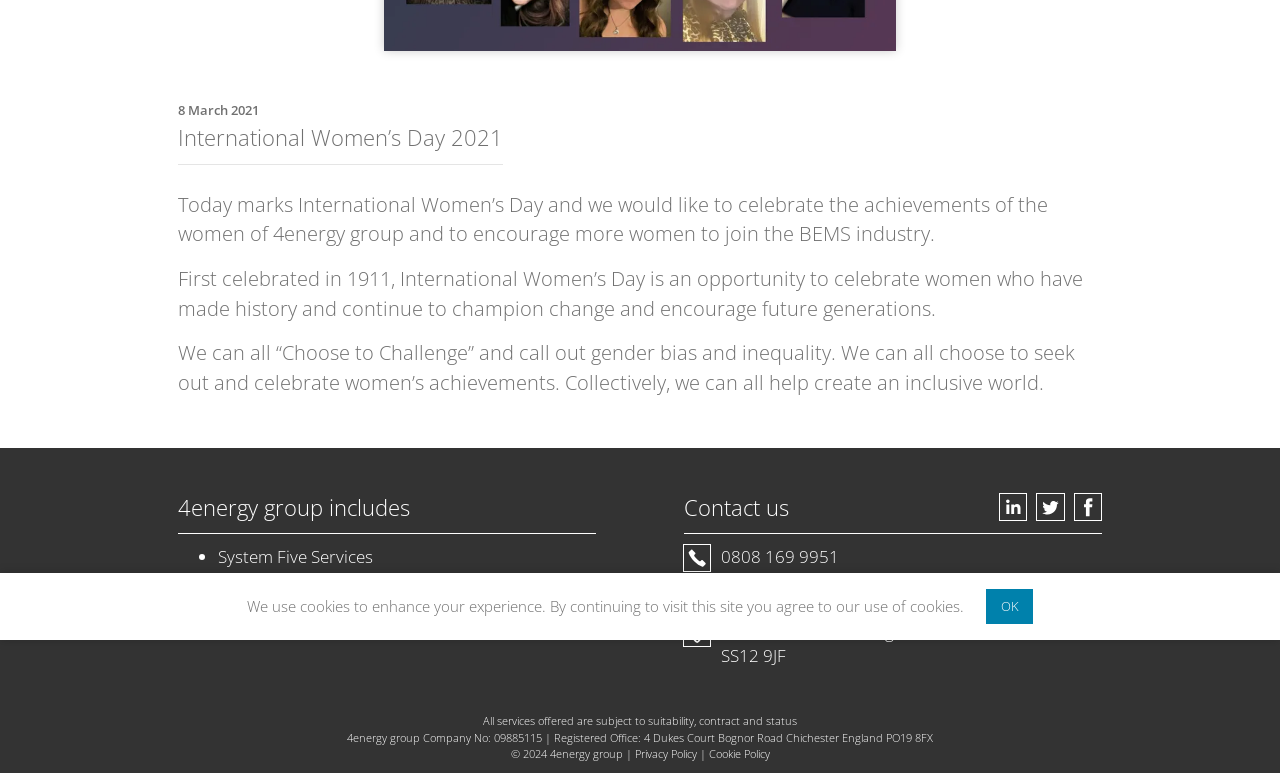Locate and provide the bounding box coordinates for the HTML element that matches this description: "Privacy Policy".

[0.496, 0.965, 0.544, 0.985]